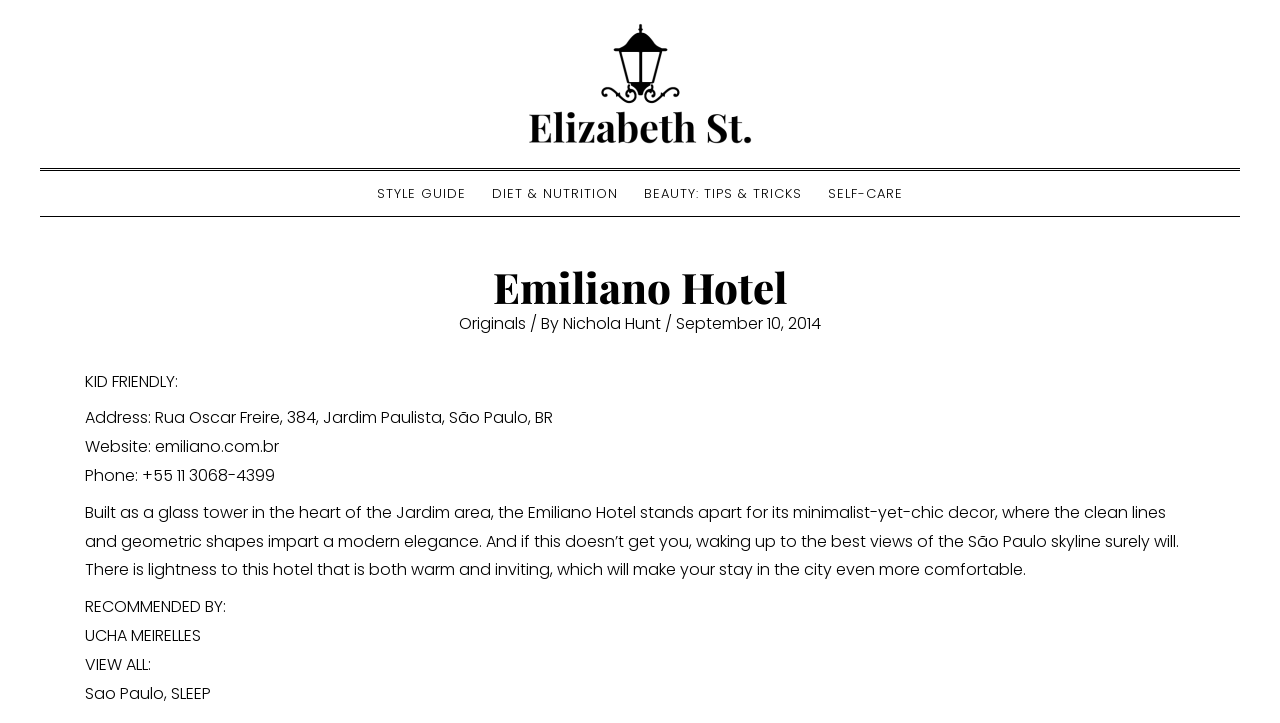What is the phone number of the Emiliano Hotel?
Please give a detailed and elaborate answer to the question.

I found the phone number of the Emiliano Hotel by looking at the article section of the webpage, where it is mentioned as 'Phone: +55 11 3068-4399'.